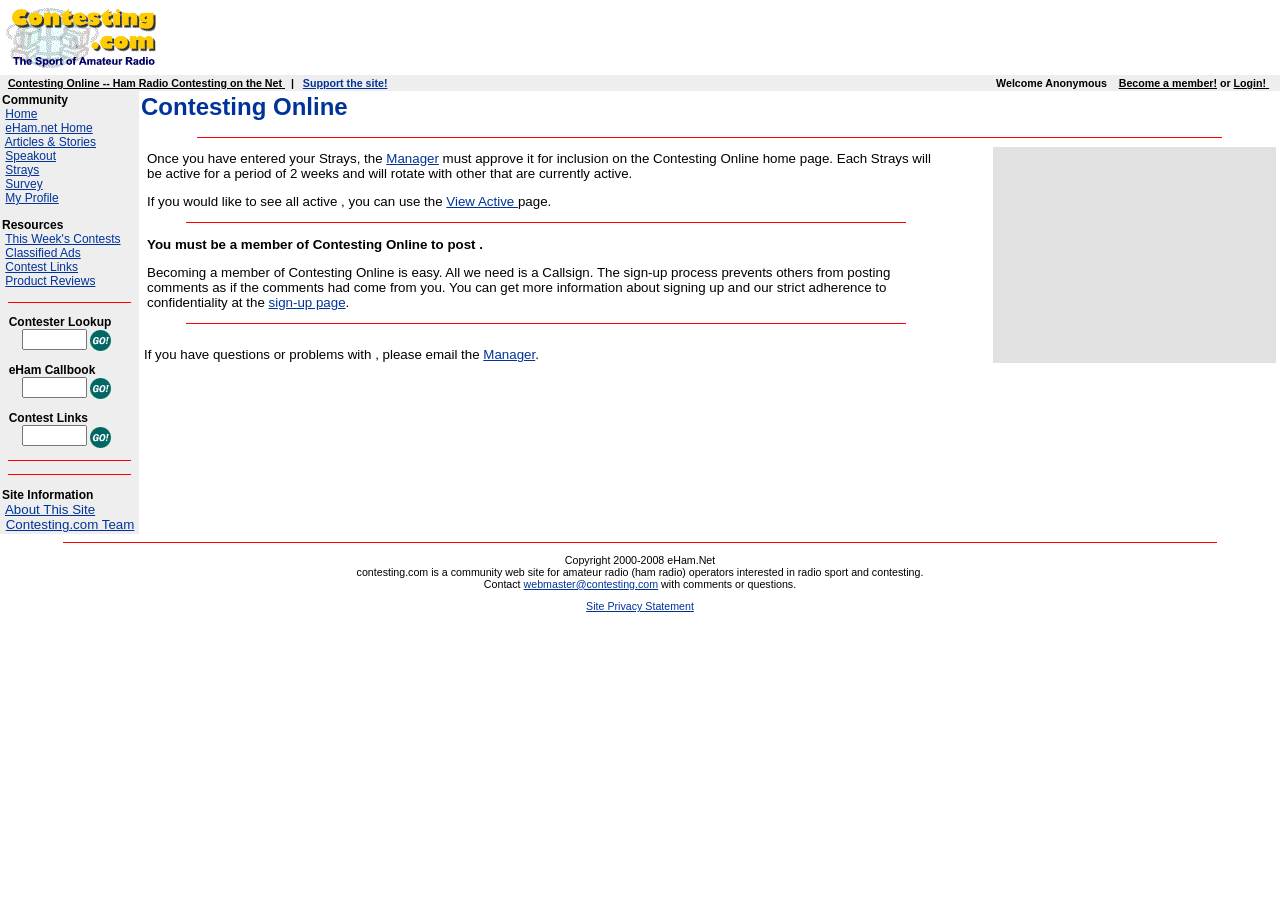Illustrate the webpage thoroughly, mentioning all important details.

The webpage is titled "Contesting Online" and has a logo at the top left corner. To the right of the logo, there are two links: "Contesting Online -- Ham Radio Contesting on the Net" and "Support the site!". Below these links, there is a section with a welcome message and options to "Become a member!" or "Login!".

The main content of the page is divided into two sections. The left section has a list of links to various resources, including "Home", "eHam.net Home", "Articles & Stories", "Speakout", "Strays", "Survey", "My Profile", "This Week's Contests", "Classified Ads", "Contest Links", "Product Reviews", and "Contester Lookup". There are also three search boxes with "Go!" buttons, allowing users to search for eHam Callbook, Contest Links, and Contester Lookup.

The right section has a heading "Contesting Online" and a paragraph of text explaining the rules for posting Strays, including the need for approval by the Manager and the requirement to be a member of Contesting Online. There is also a link to the sign-up page and information about the confidentiality of the sign-up process. Below this text, there is a separator line and a section with a copyright notice and a link to the site's privacy statement.

At the bottom of the page, there is an image and a section with a copyright notice and contact information for the webmaster.